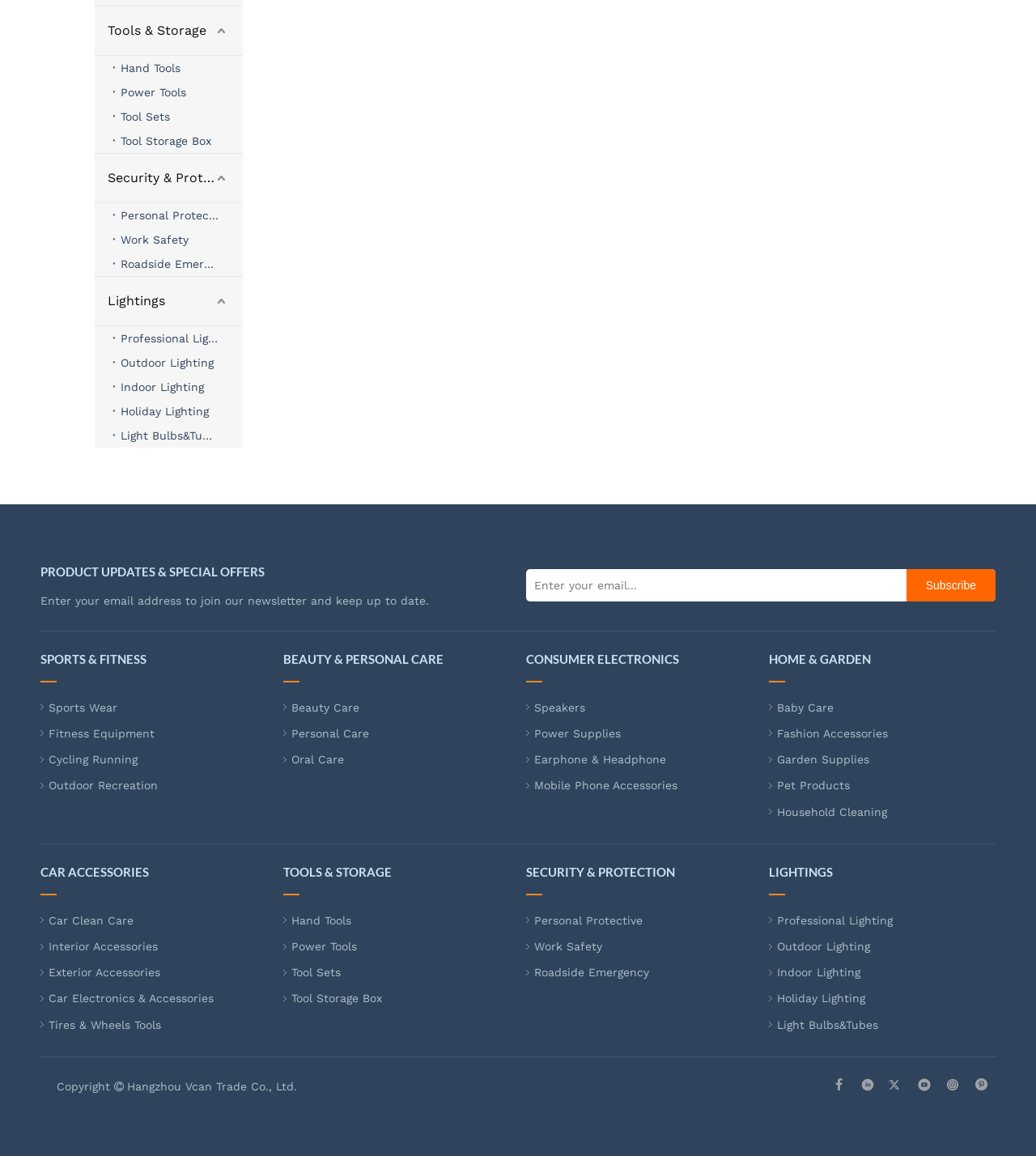What is the theme of the 'Sports & Fitness' category?
Please craft a detailed and exhaustive response to the question.

The 'Sports & Fitness' category has links to subcategories such as Sports Wear, Fitness Equipment, Cycling Running, and Outdoor Recreation, suggesting that the theme of this category is sports and fitness.